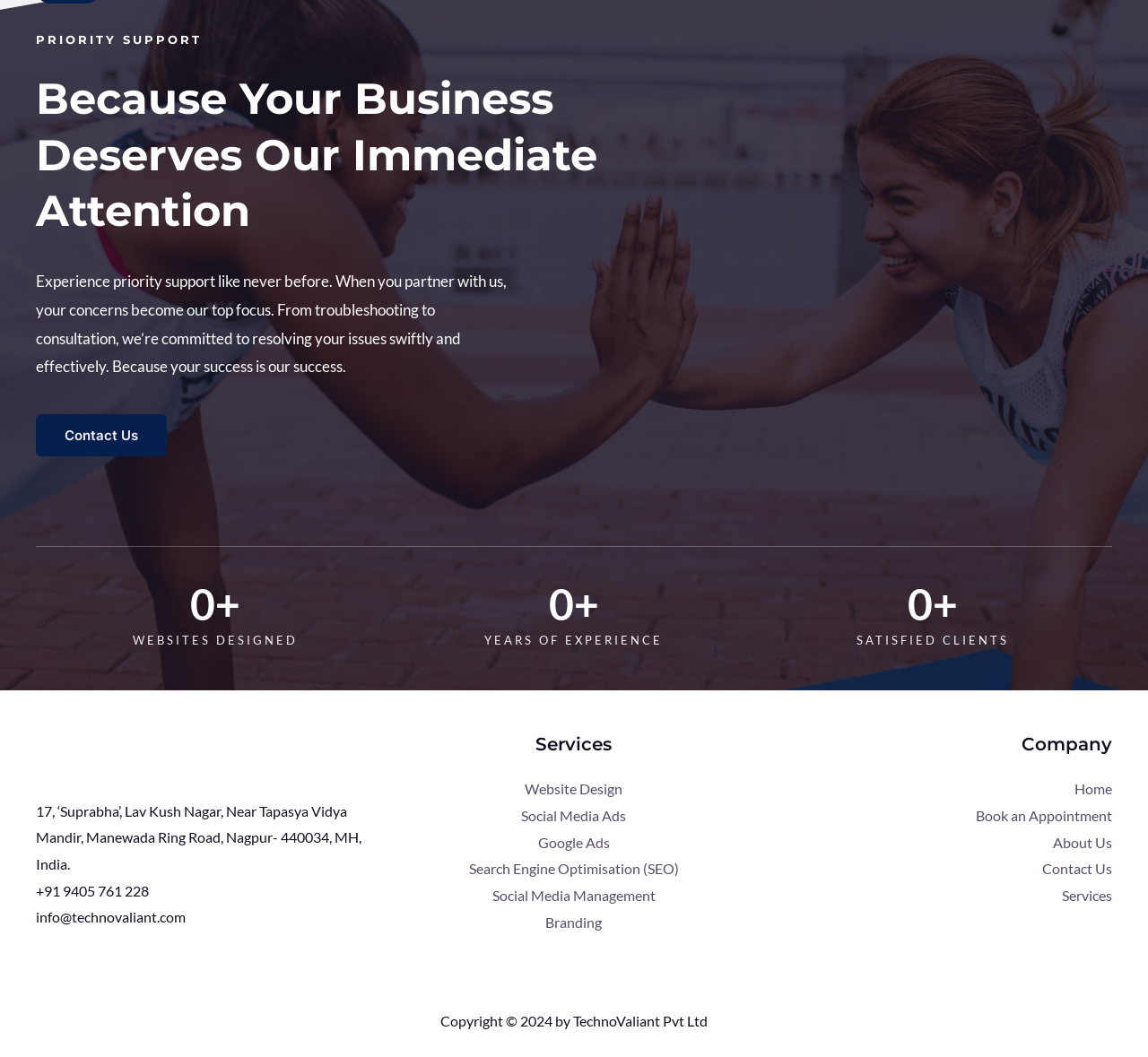Please identify the bounding box coordinates of the clickable element to fulfill the following instruction: "Explore our company information". The coordinates should be four float numbers between 0 and 1, i.e., [left, top, right, bottom].

[0.682, 0.734, 0.969, 0.86]